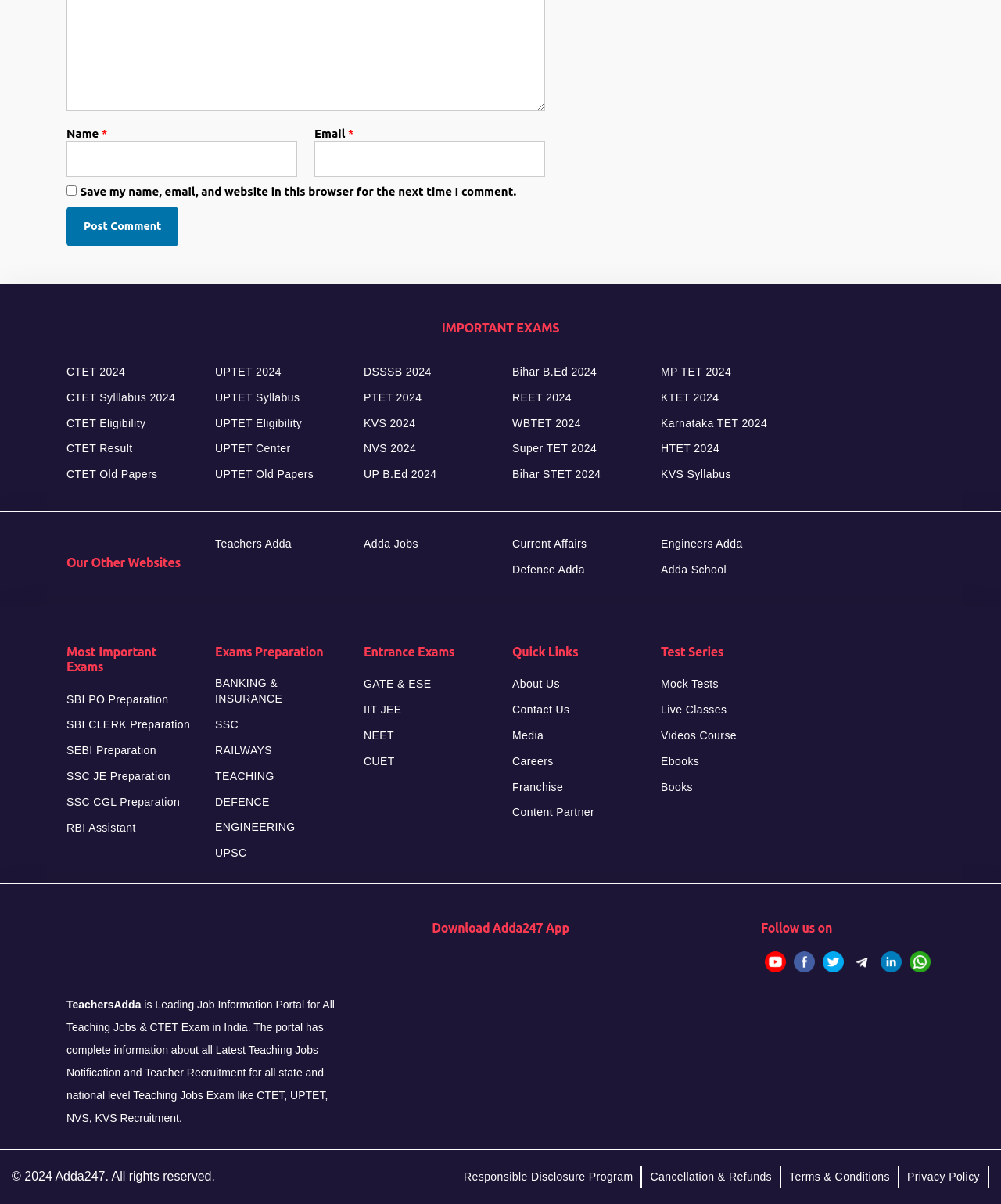Identify the bounding box coordinates of the clickable region required to complete the instruction: "Add product to basket". The coordinates should be given as four float numbers within the range of 0 and 1, i.e., [left, top, right, bottom].

None